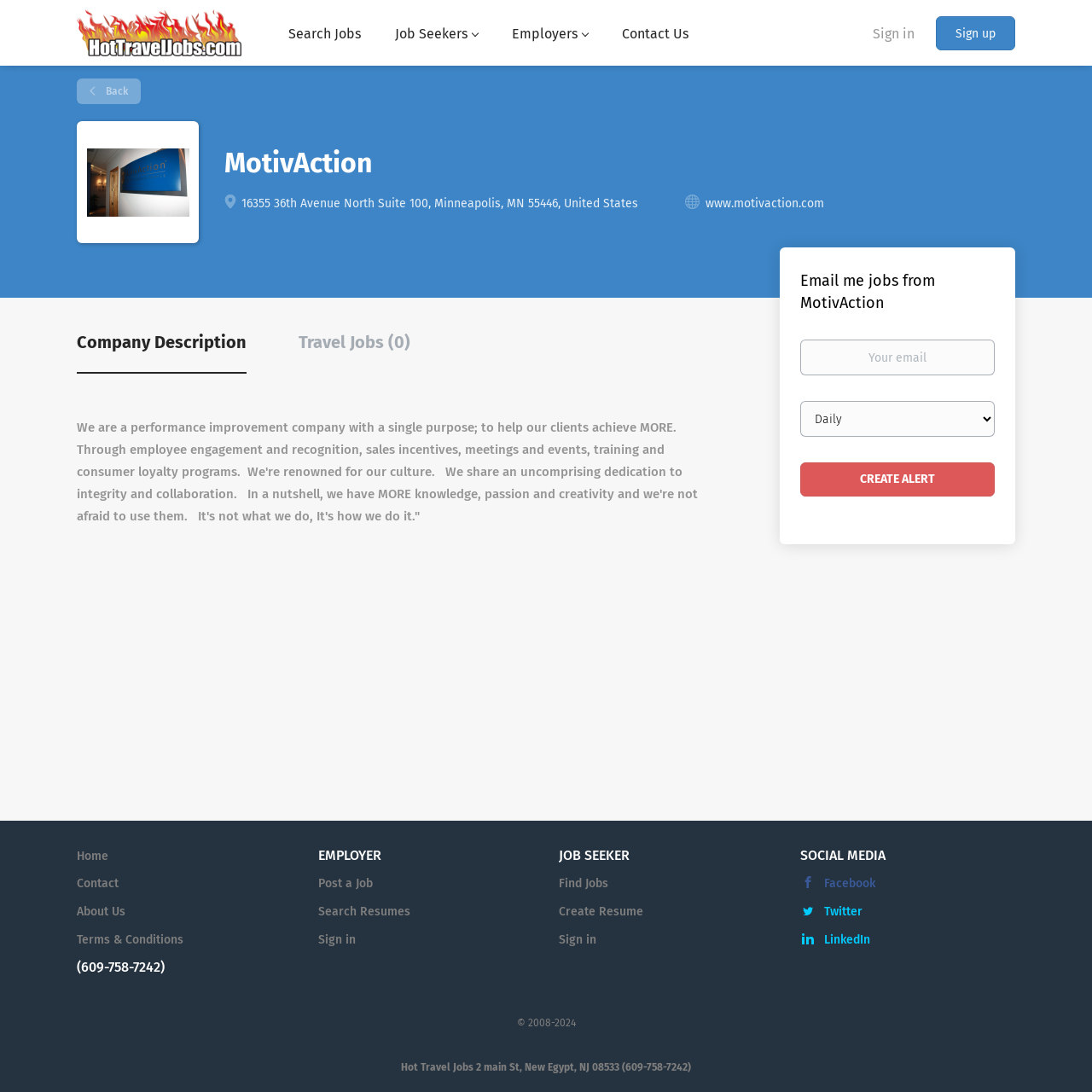Pinpoint the bounding box coordinates of the clickable element to carry out the following instruction: "View the 'Ranch Salad Dressing Recipe'."

None